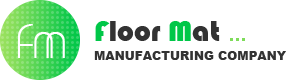Provide a thorough description of what you see in the image.

The image features a vibrant logo for a floor mat manufacturing company. The design incorporates a circular green gradient background that evokes freshness and sustainability. In the foreground, the logo includes the letters "fm" in a modern font, with "floor mat" presented in bold, green lettering that emphasizes the company's product focus. Below, the words "MANUFACTURING COMPANY" are displayed in a dark, strong font, reinforcing the brand's identity as a reliable supplier in the flooring industry. This logo effectively conveys the company's commitment to quality and innovation in floor mat production.